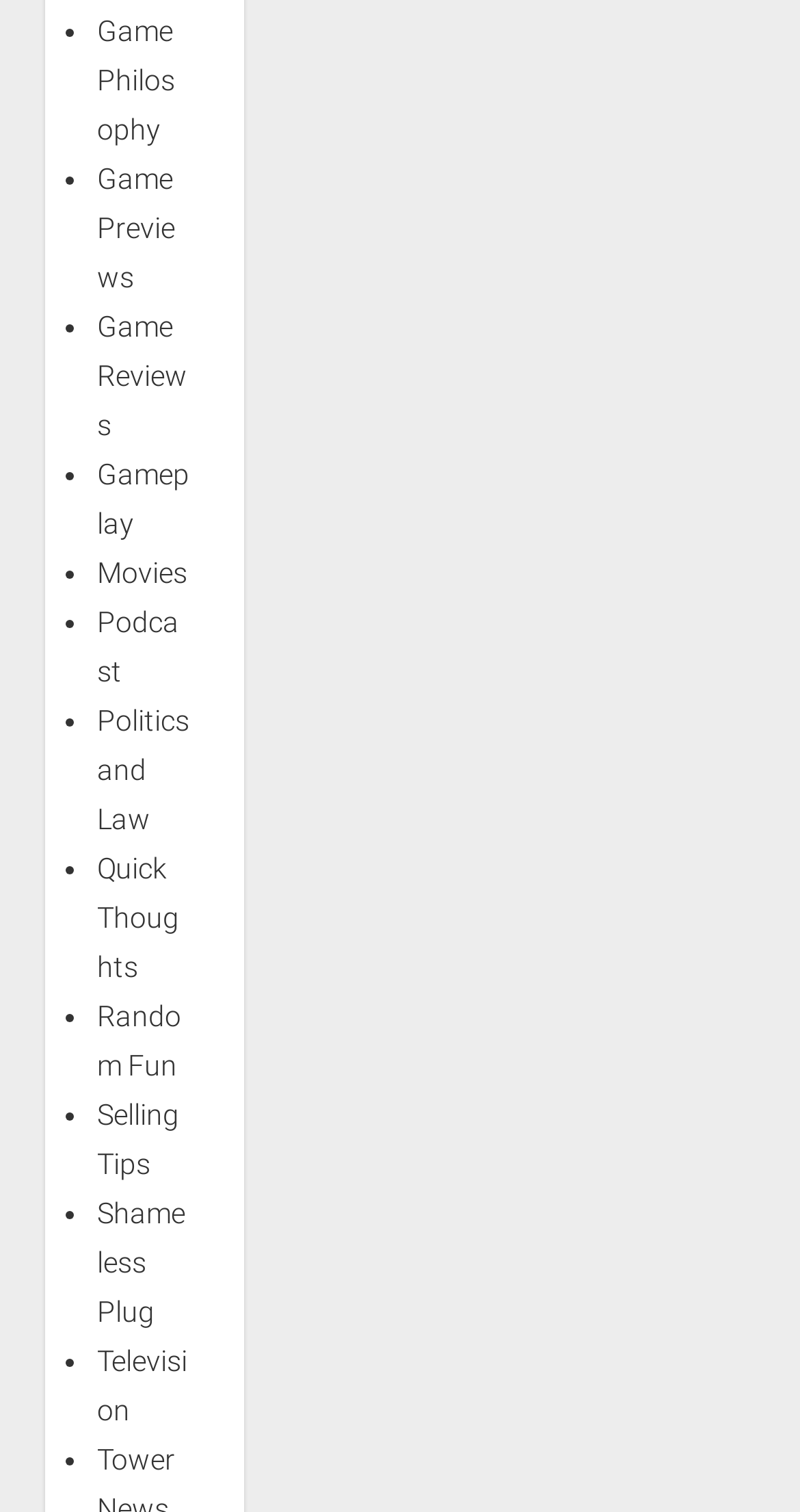Identify the coordinates of the bounding box for the element described below: "Quick Thoughts". Return the coordinates as four float numbers between 0 and 1: [left, top, right, bottom].

[0.121, 0.563, 0.224, 0.65]